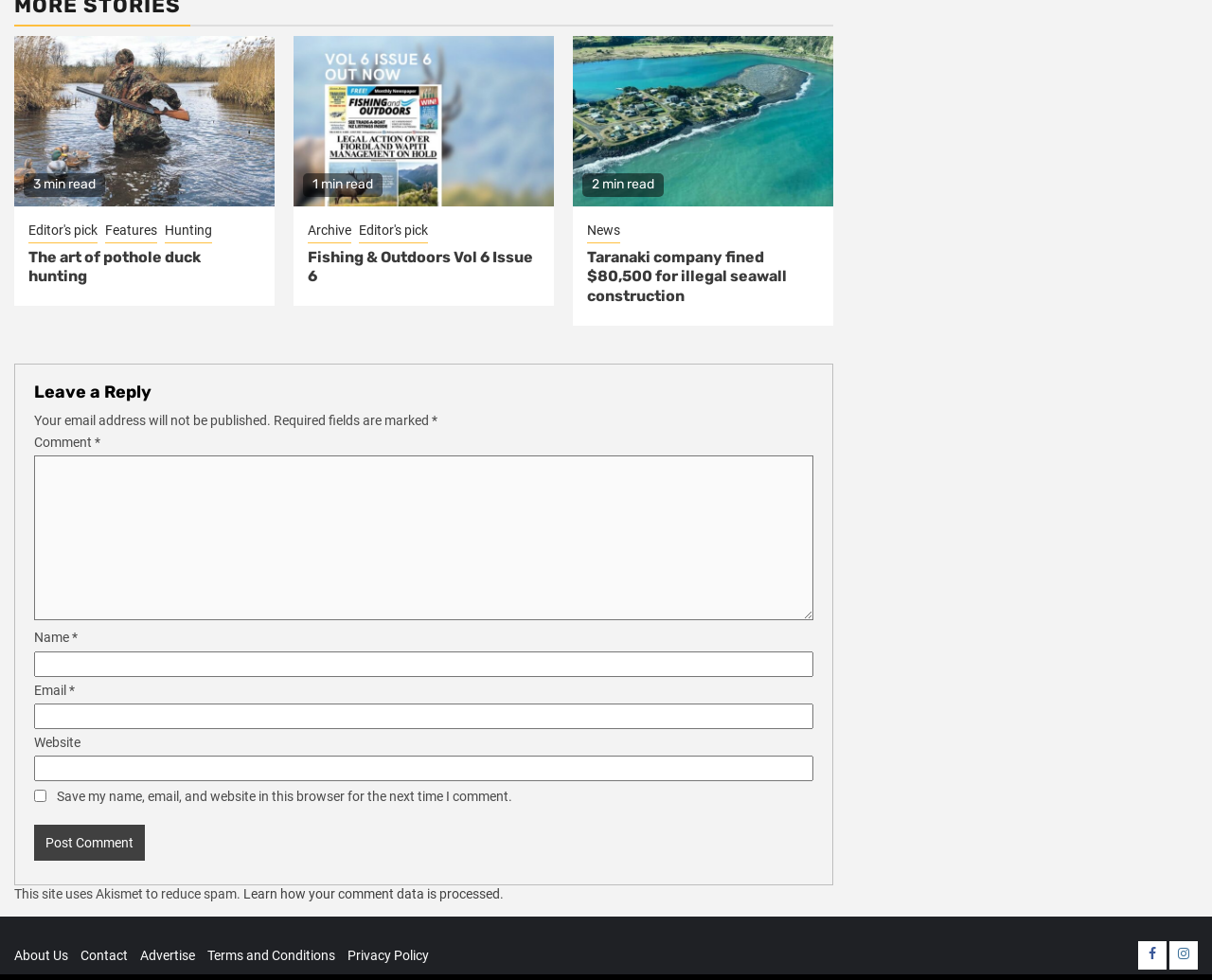Refer to the screenshot and give an in-depth answer to this question: How many fields are required in the comment form?

The required fields in the comment form can be identified by the asterisk symbol (*) next to the field labels. There are three fields with asterisks: Comment, Name, and Email.